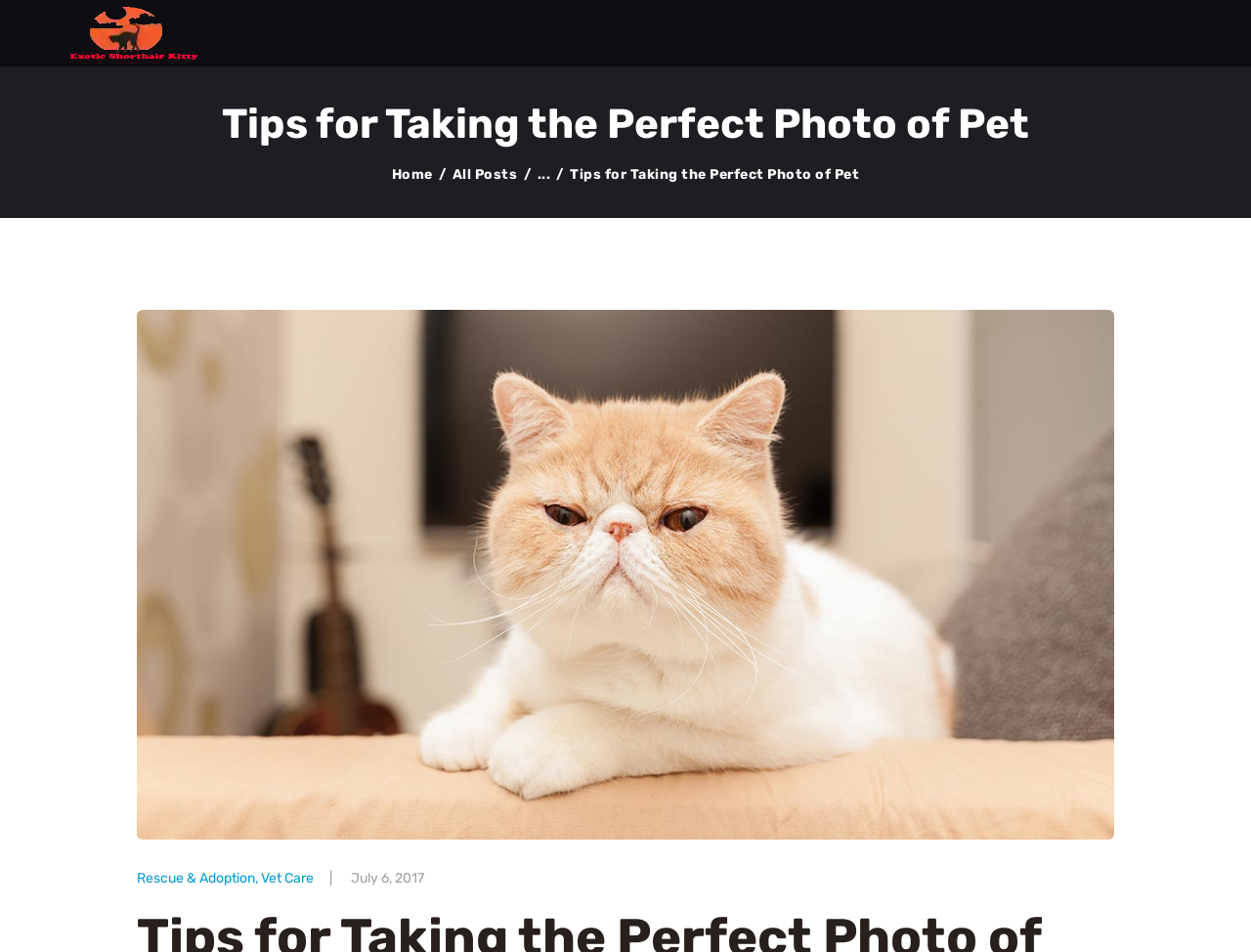Identify the bounding box of the HTML element described as: "alt="Image"".

[0.033, 0.007, 0.169, 0.062]